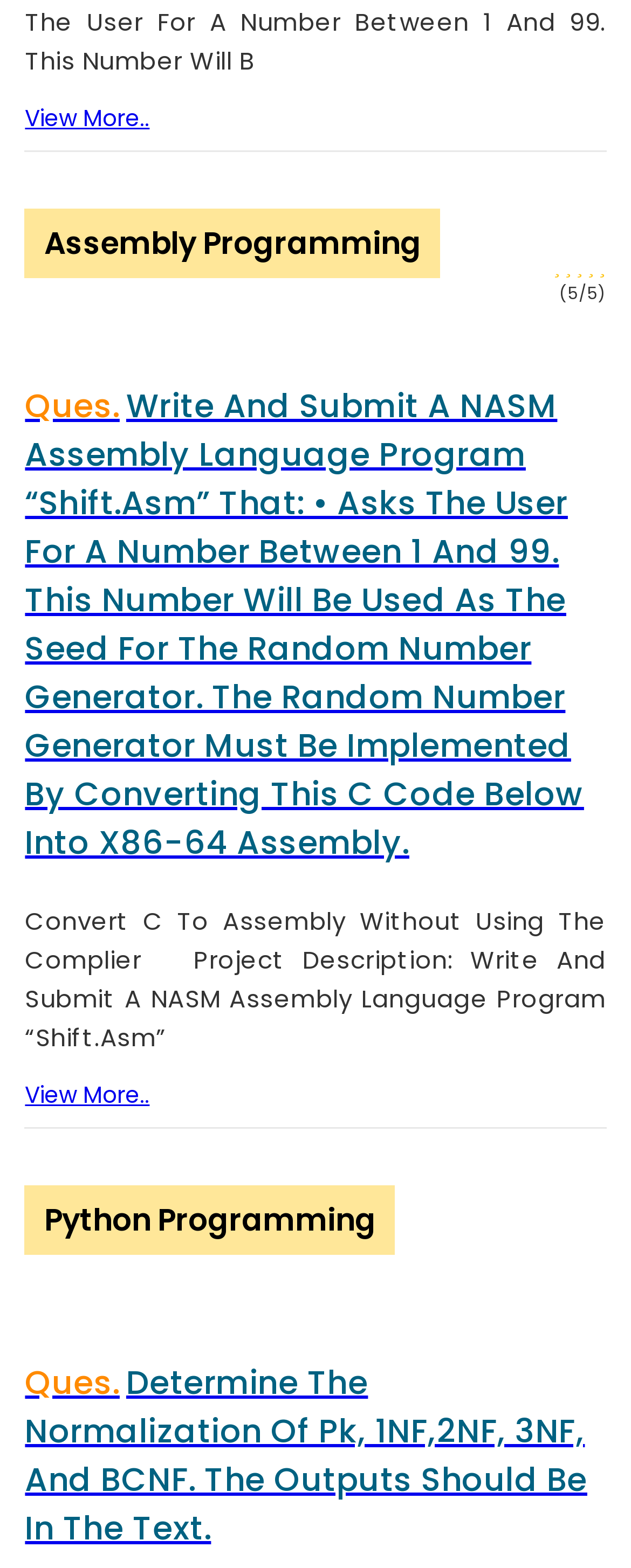From the image, can you give a detailed response to the question below:
What is the last link under the 'Exploring' heading?

The last link under the 'Exploring' heading is 'Sitemap' which is located at the bottom left corner of the webpage with a bounding box of [0.021, 0.79, 0.206, 0.814].